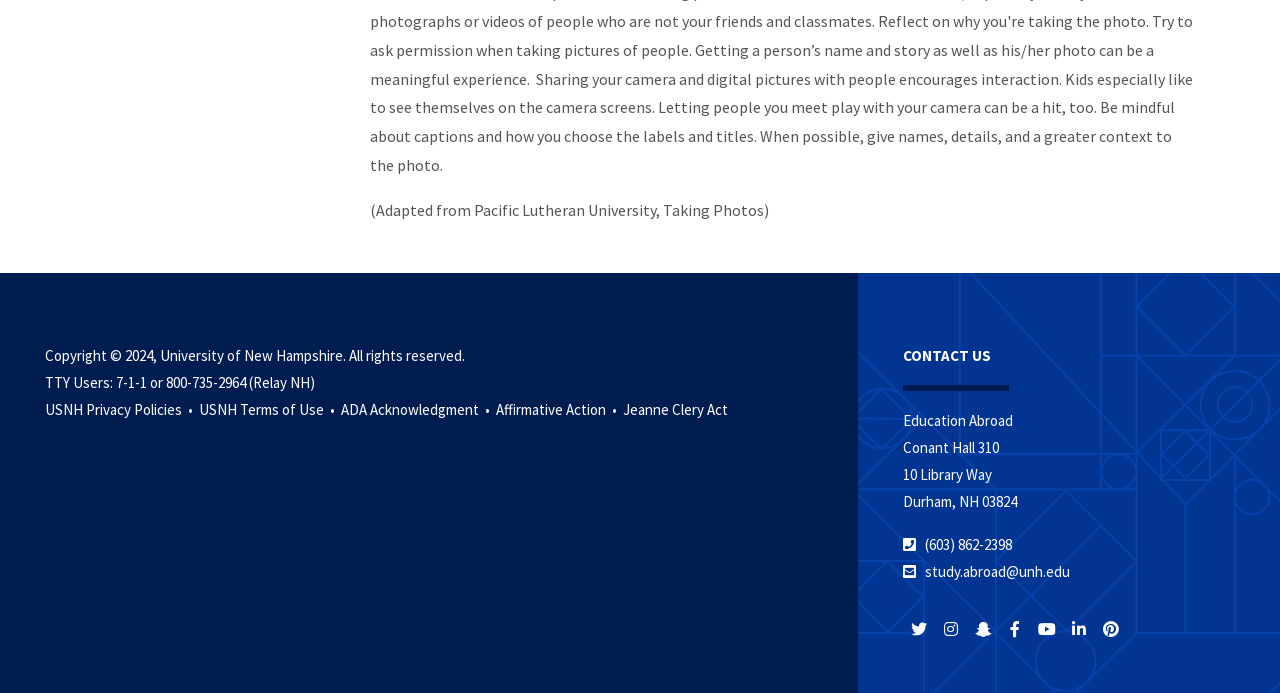Could you specify the bounding box coordinates for the clickable section to complete the following instruction: "Get in touch with Education Abroad office"?

[0.718, 0.771, 0.791, 0.799]